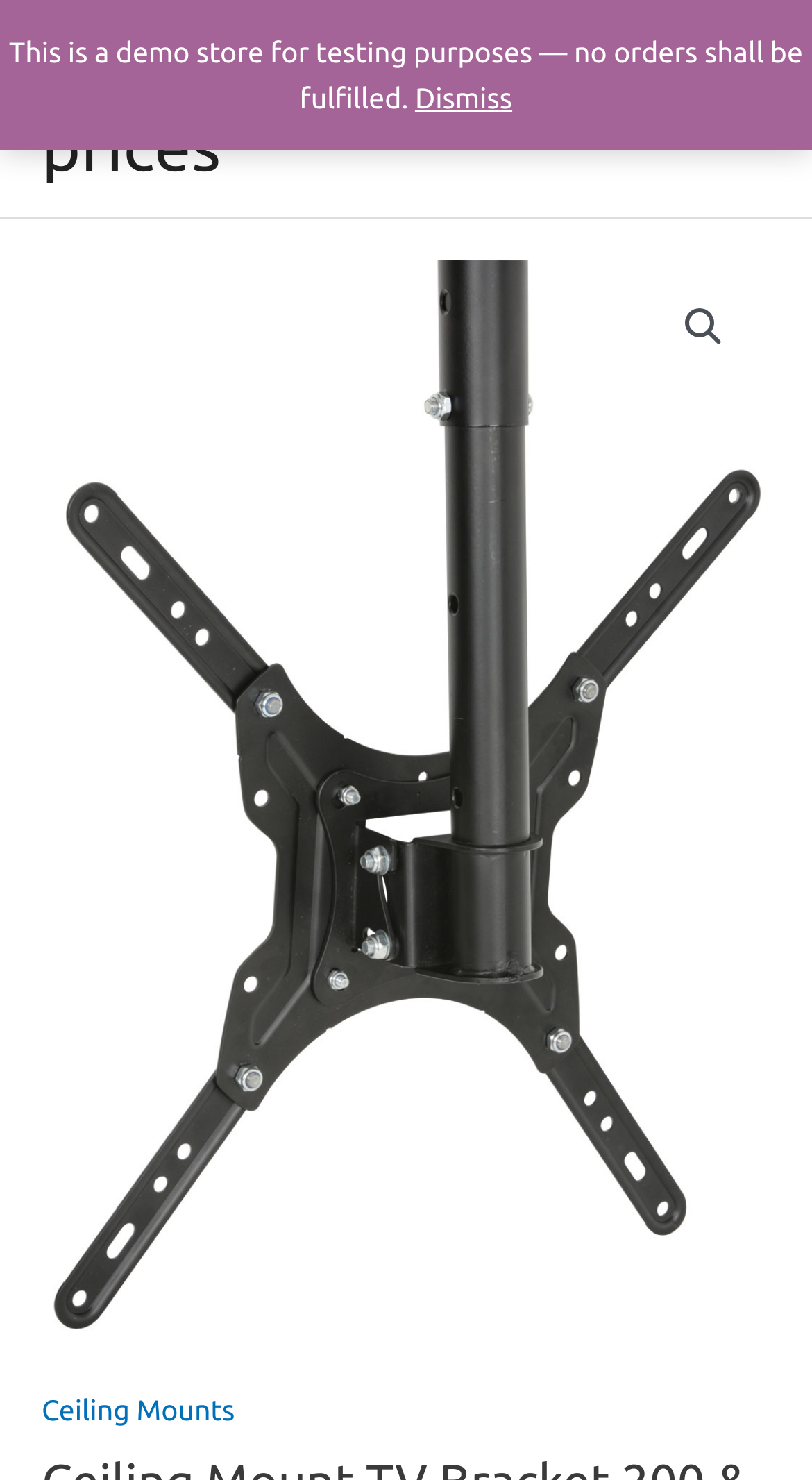Utilize the details in the image to give a detailed response to the question: What is the link below the main menu button?

The link below the main menu button is 'Ceiling Mounts', which is likely a category or a section related to ceiling mounts, given the context of the webpage.